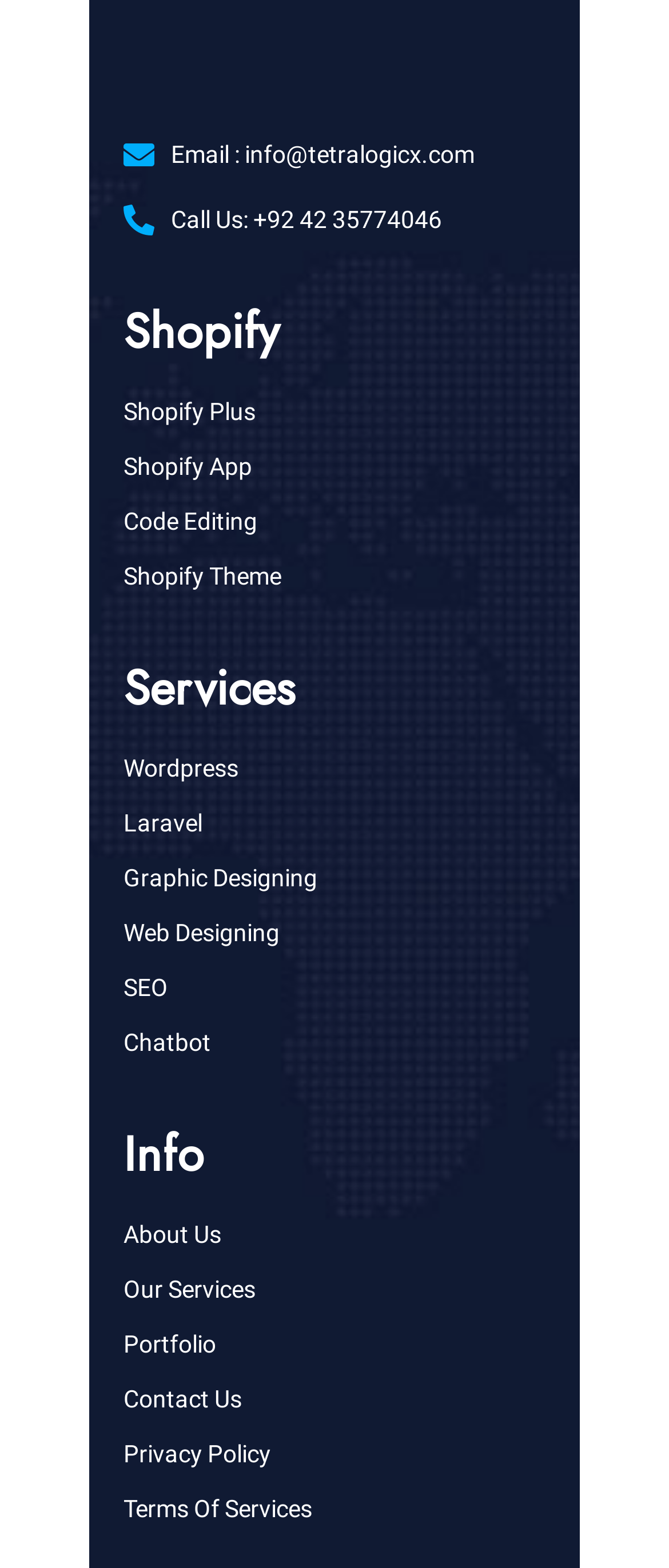Specify the bounding box coordinates of the region I need to click to perform the following instruction: "Get information about Shopify Plus". The coordinates must be four float numbers in the range of 0 to 1, i.e., [left, top, right, bottom].

[0.185, 0.223, 0.815, 0.249]